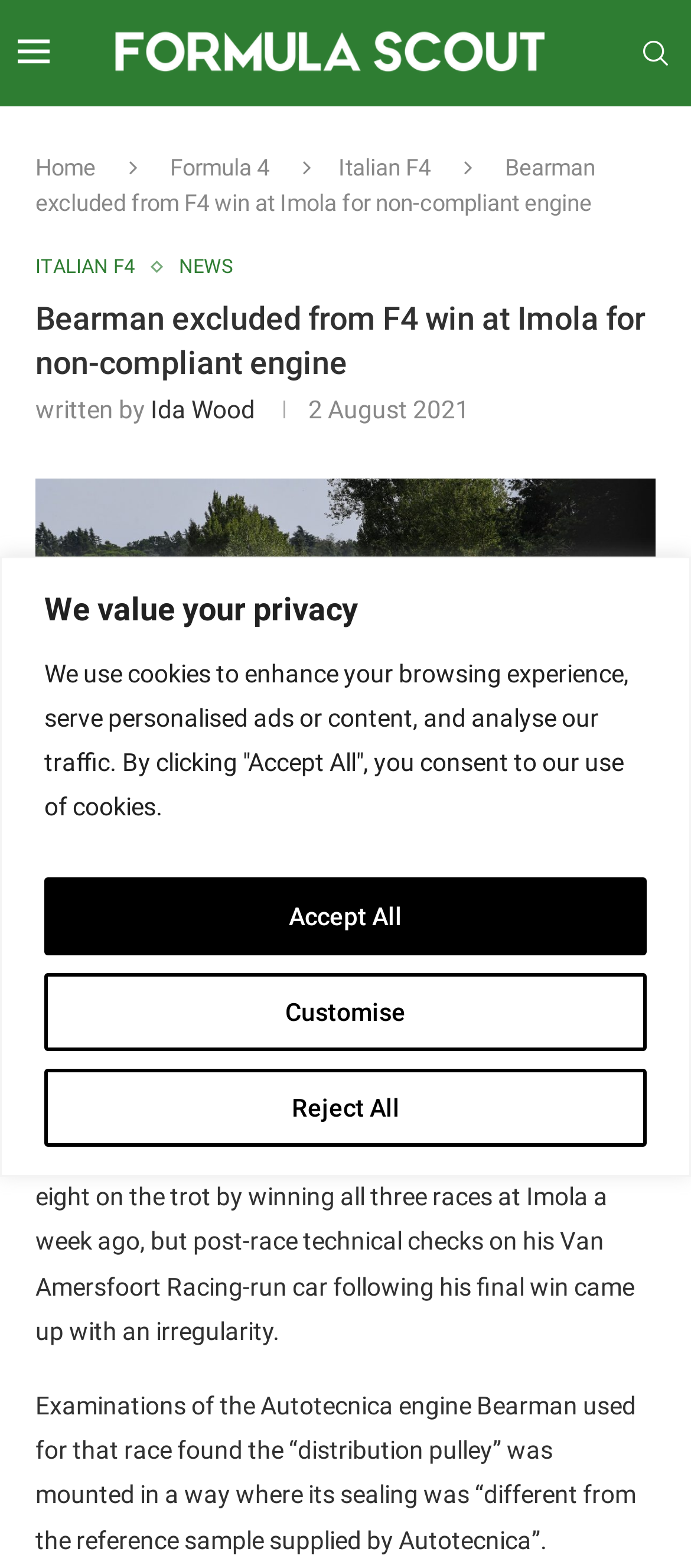Determine the bounding box coordinates of the area to click in order to meet this instruction: "go to Italian F4".

[0.49, 0.098, 0.623, 0.115]